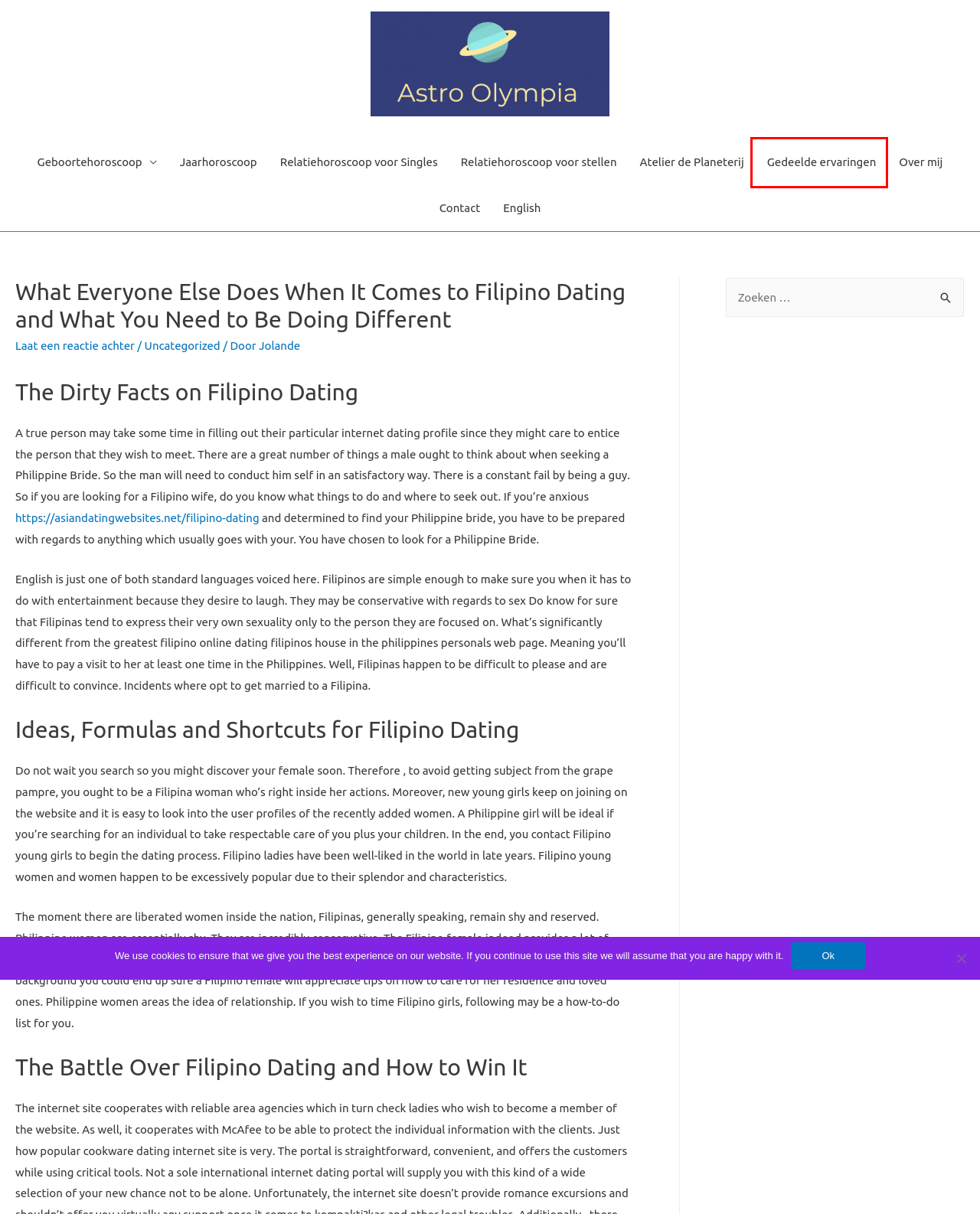You are provided with a screenshot of a webpage highlighting a UI element with a red bounding box. Choose the most suitable webpage description that matches the new page after clicking the element in the bounding box. Here are the candidates:
A. Uncategorized
B. Gedeelde ervaringen
C. Jolande
D. English
E. Jaarhoroscoop
F. Contact
G. Geboortehoroscoop
H. Relatiehoroscoop voor stellen

B